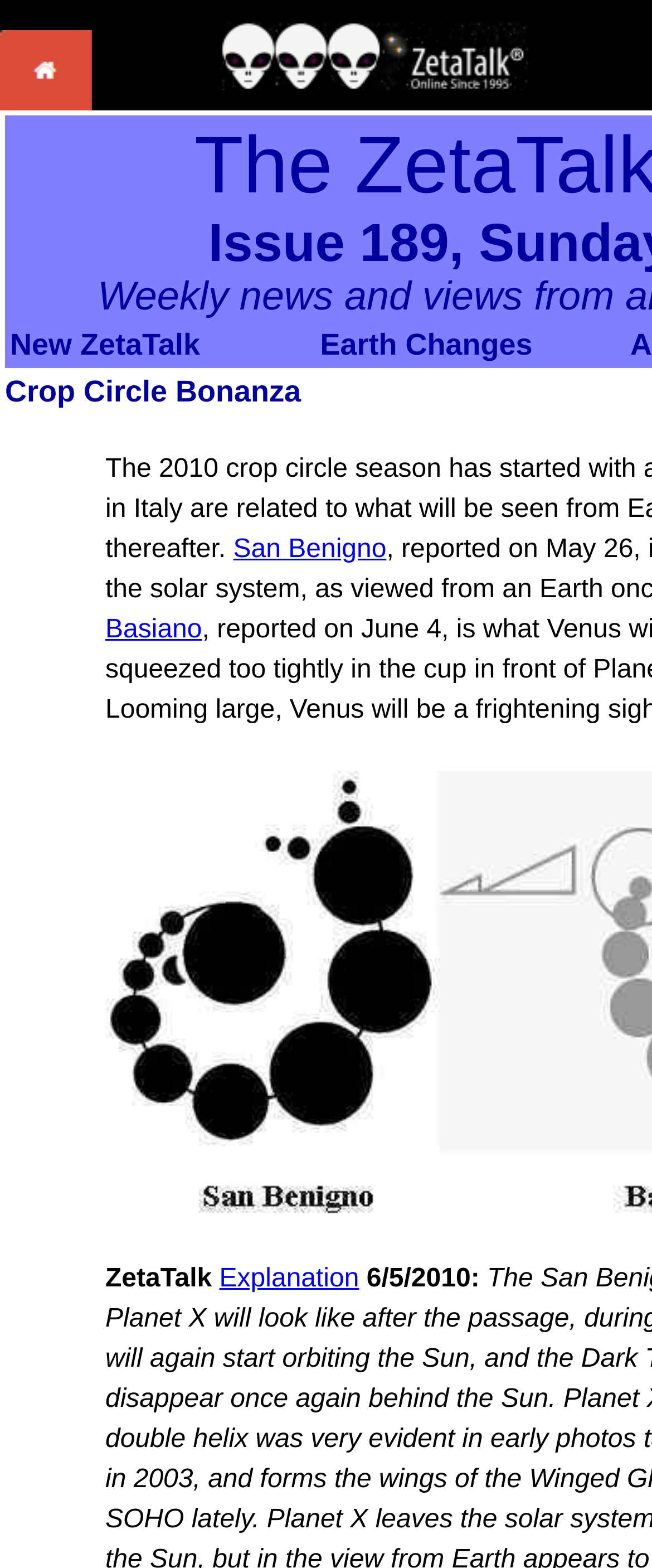What is the date mentioned on the webpage?
Utilize the information in the image to give a detailed answer to the question.

I found a StaticText element with the text '6/5/2010:' which suggests that it is a date mentioned on the webpage.